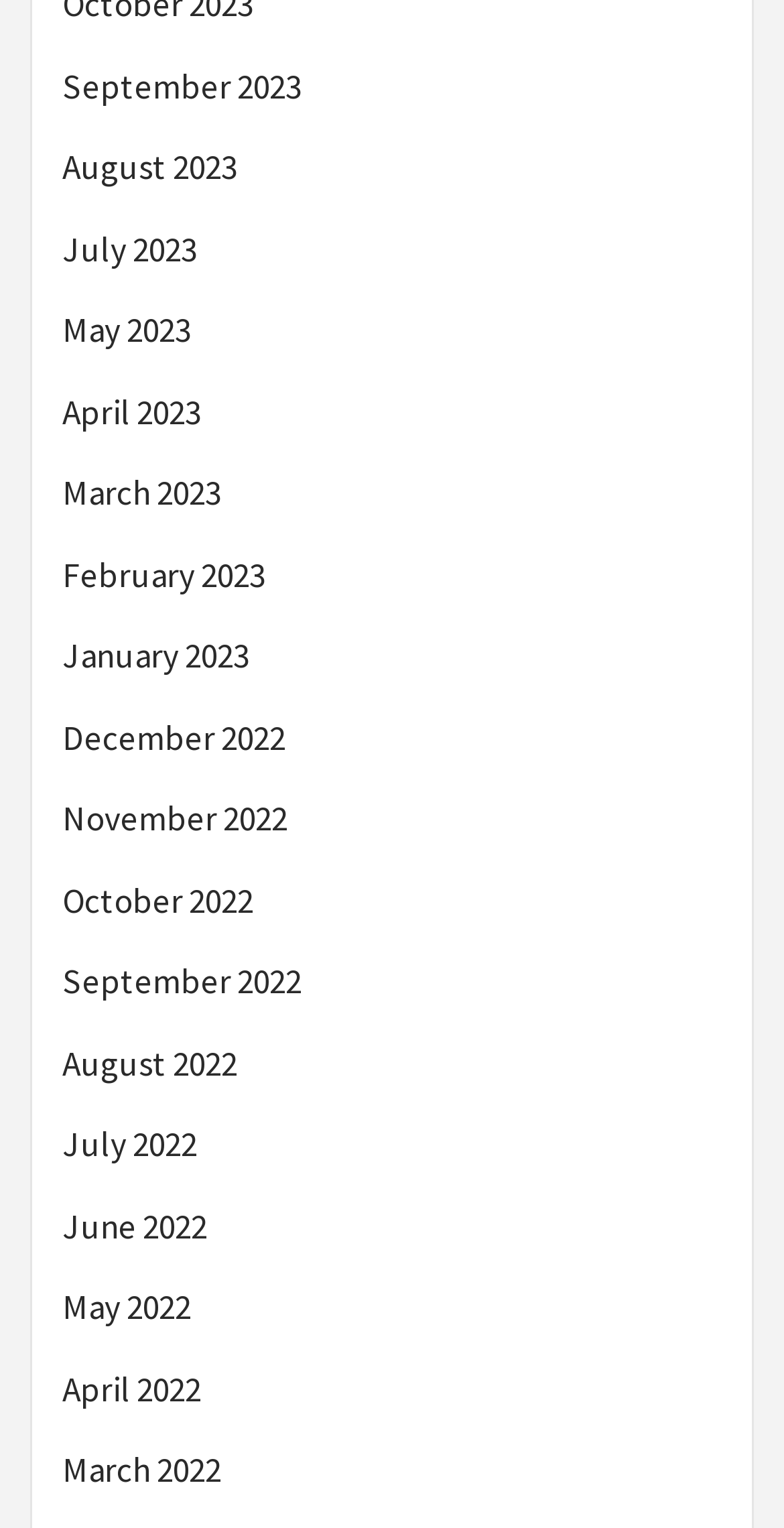Give a one-word or phrase response to the following question: Are the months listed in chronological order?

Yes